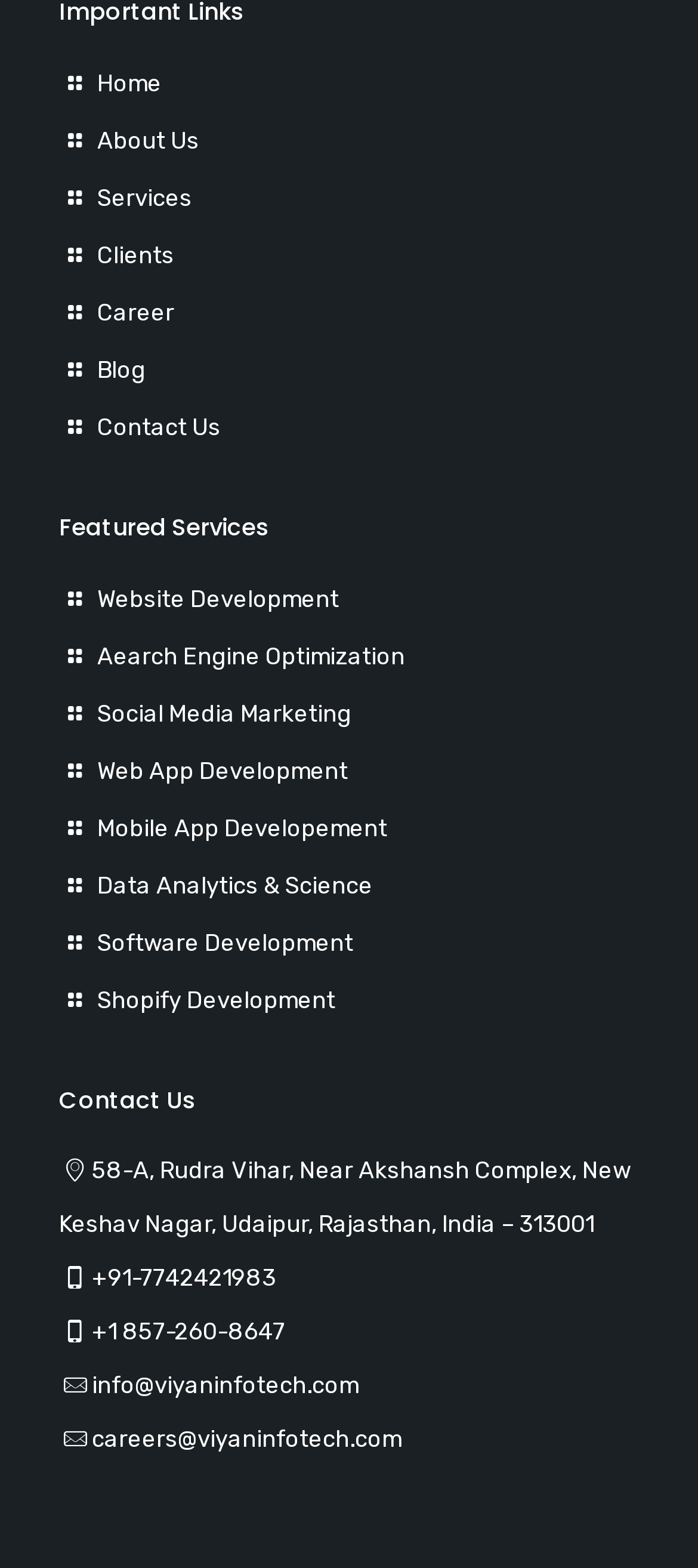Find the bounding box coordinates for the HTML element specified by: "Social Media Marketing".

[0.139, 0.447, 0.503, 0.464]